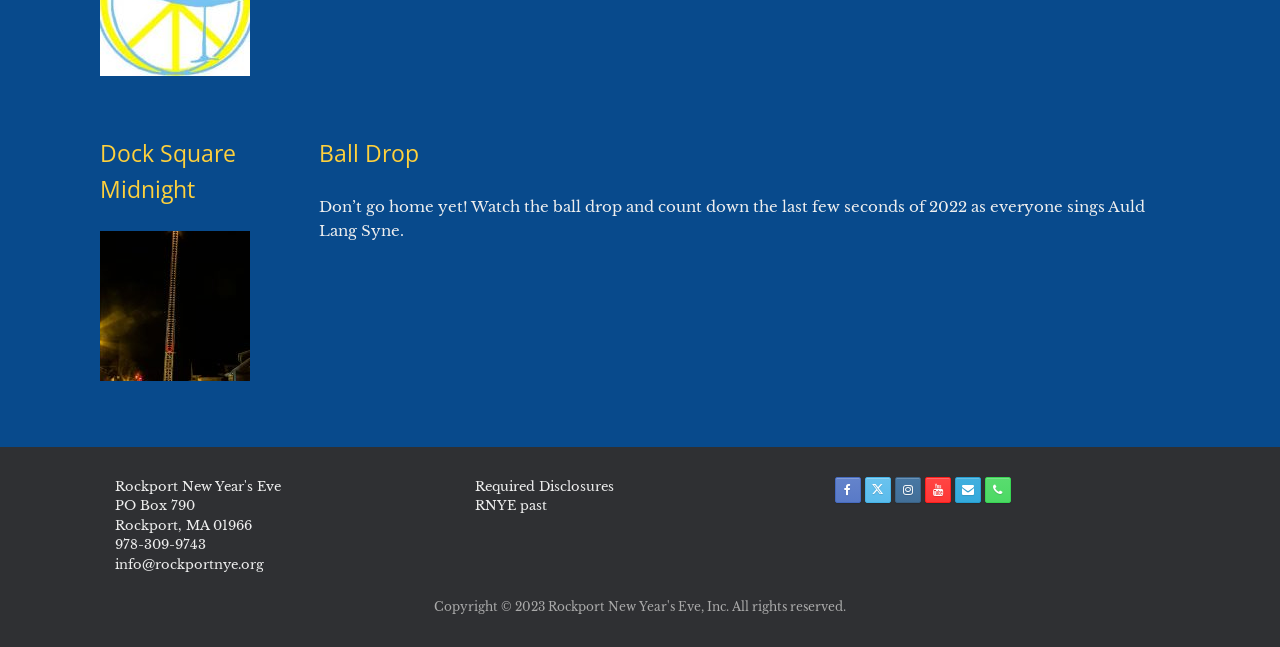Use a single word or phrase to answer the question: How many social media links are present?

5